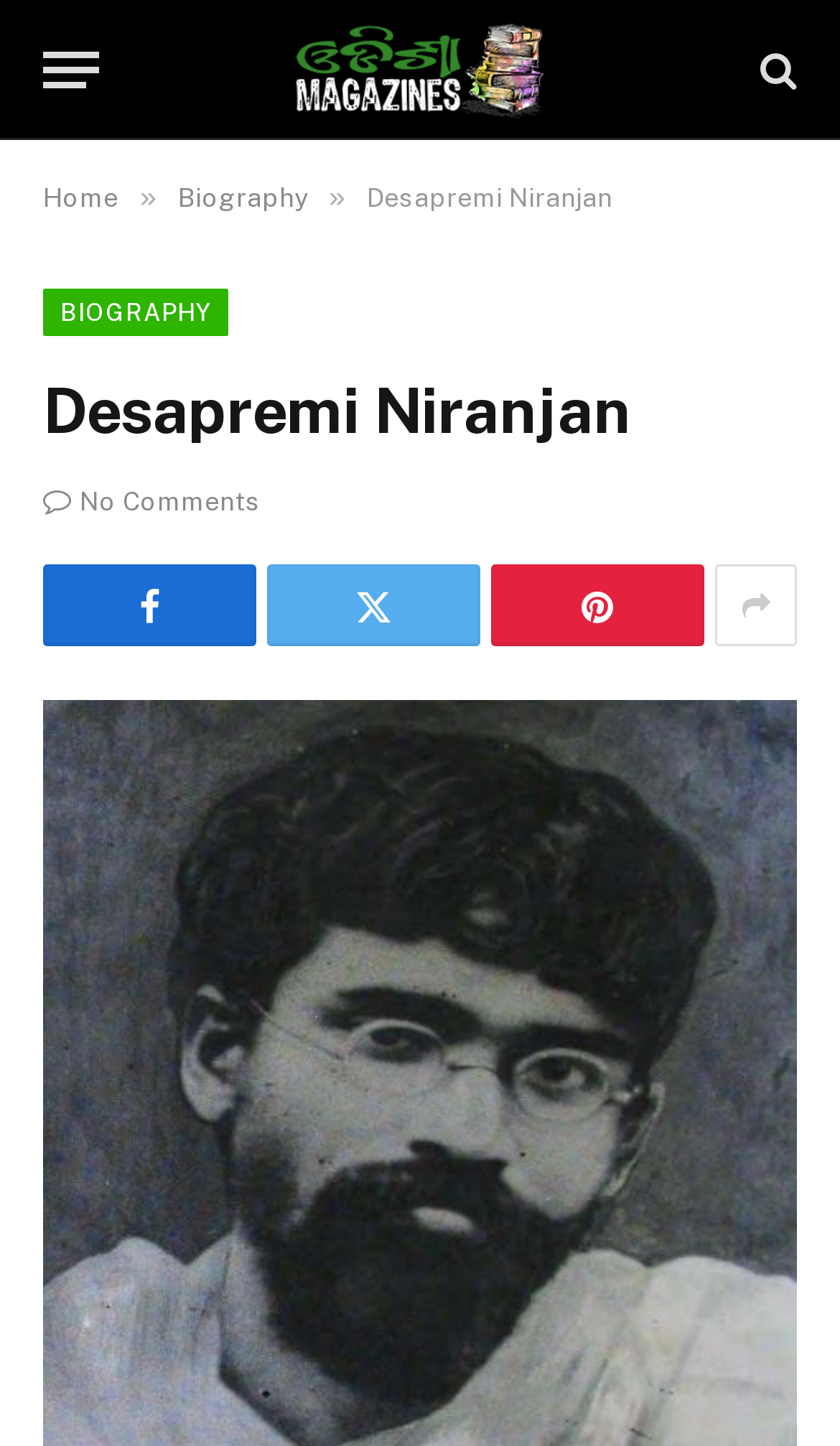How many social media links are on this page?
Utilize the information in the image to give a detailed answer to the question.

I counted the number of social media links by looking at the links with icons, which are typically used for social media. I found four such links, represented by the icons '', '', '', and ''.